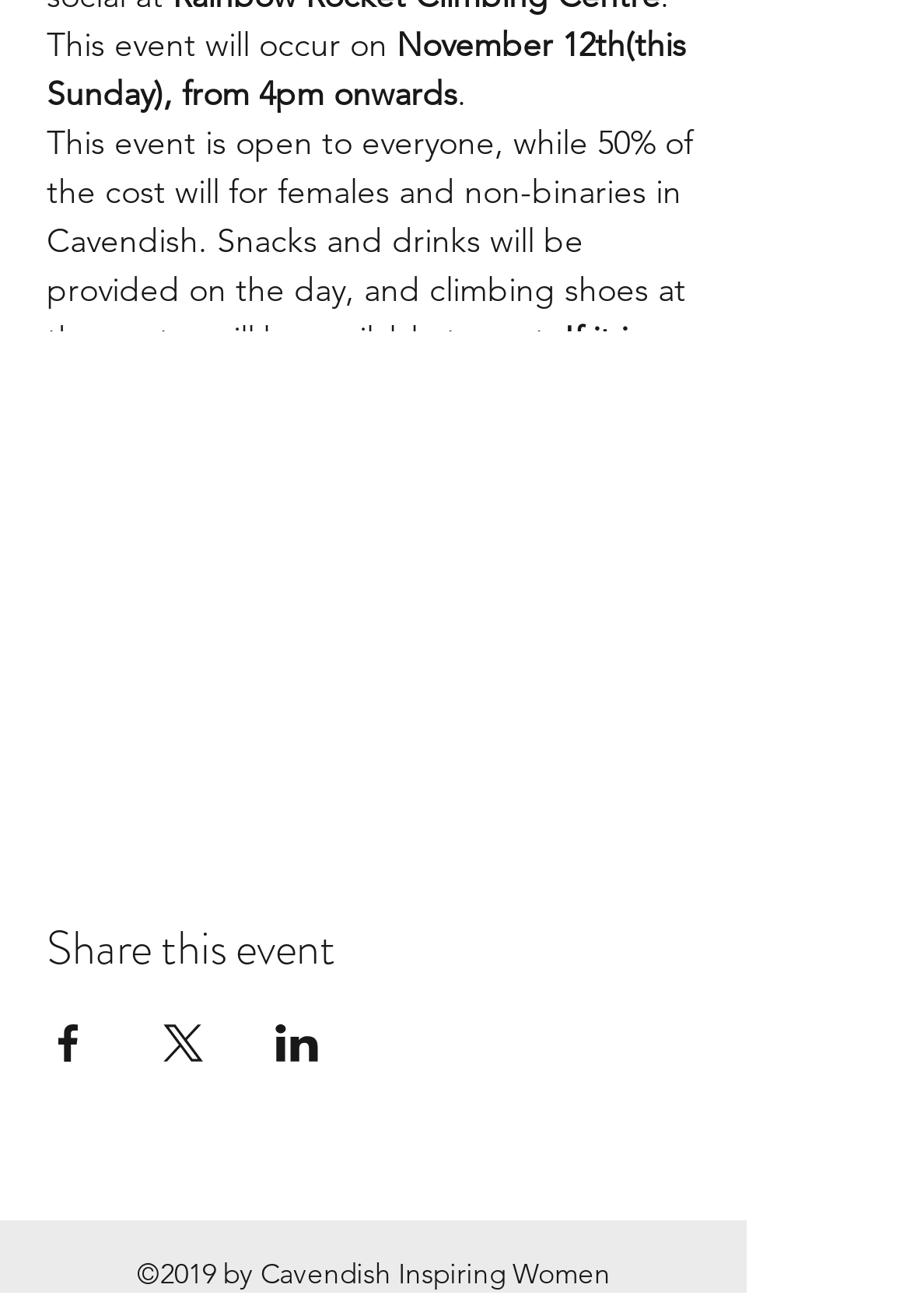What is the date of the event?
Look at the image and answer the question with a single word or phrase.

November 12th